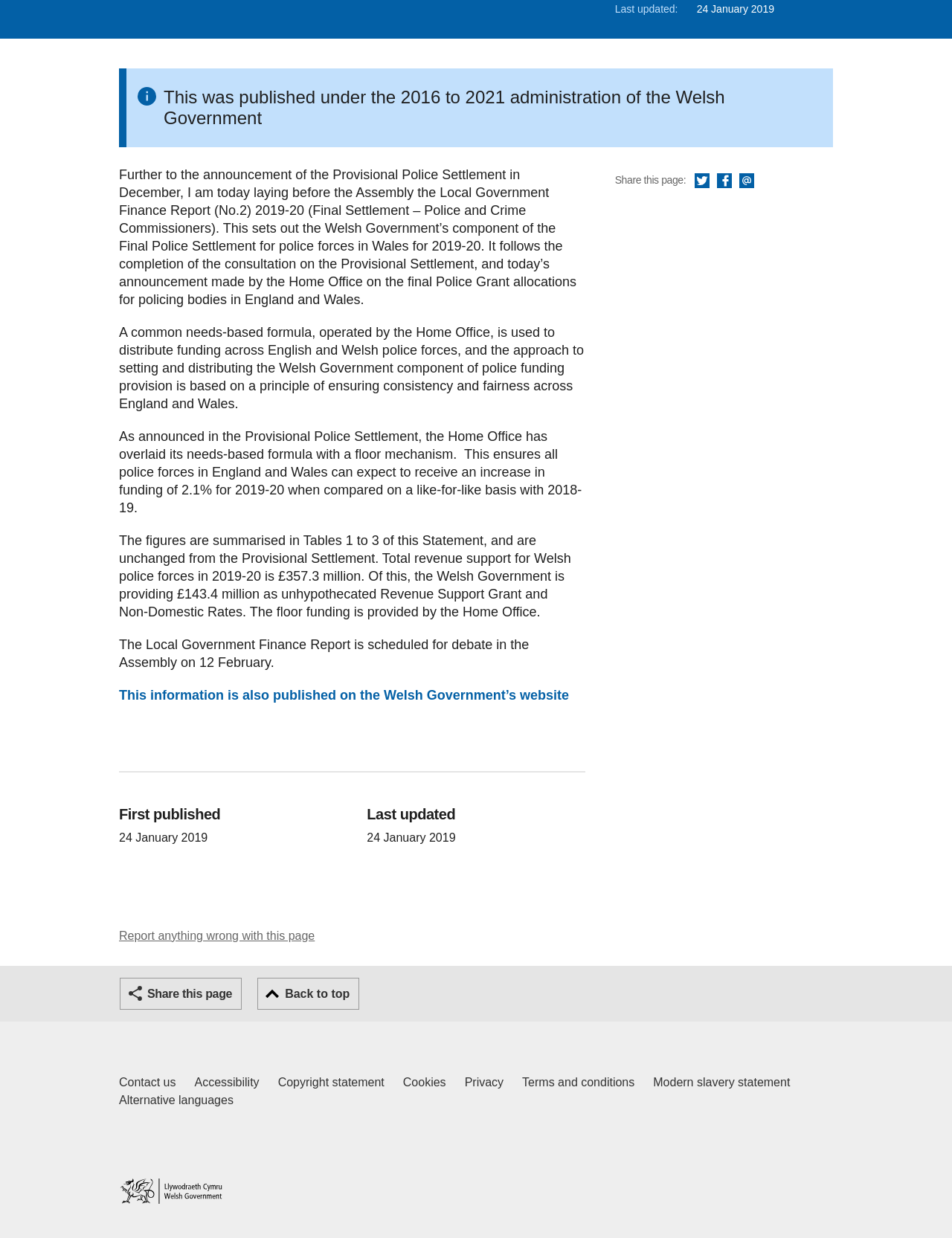Give the bounding box coordinates for the element described by: "Alternative languages".

[0.125, 0.882, 0.245, 0.896]